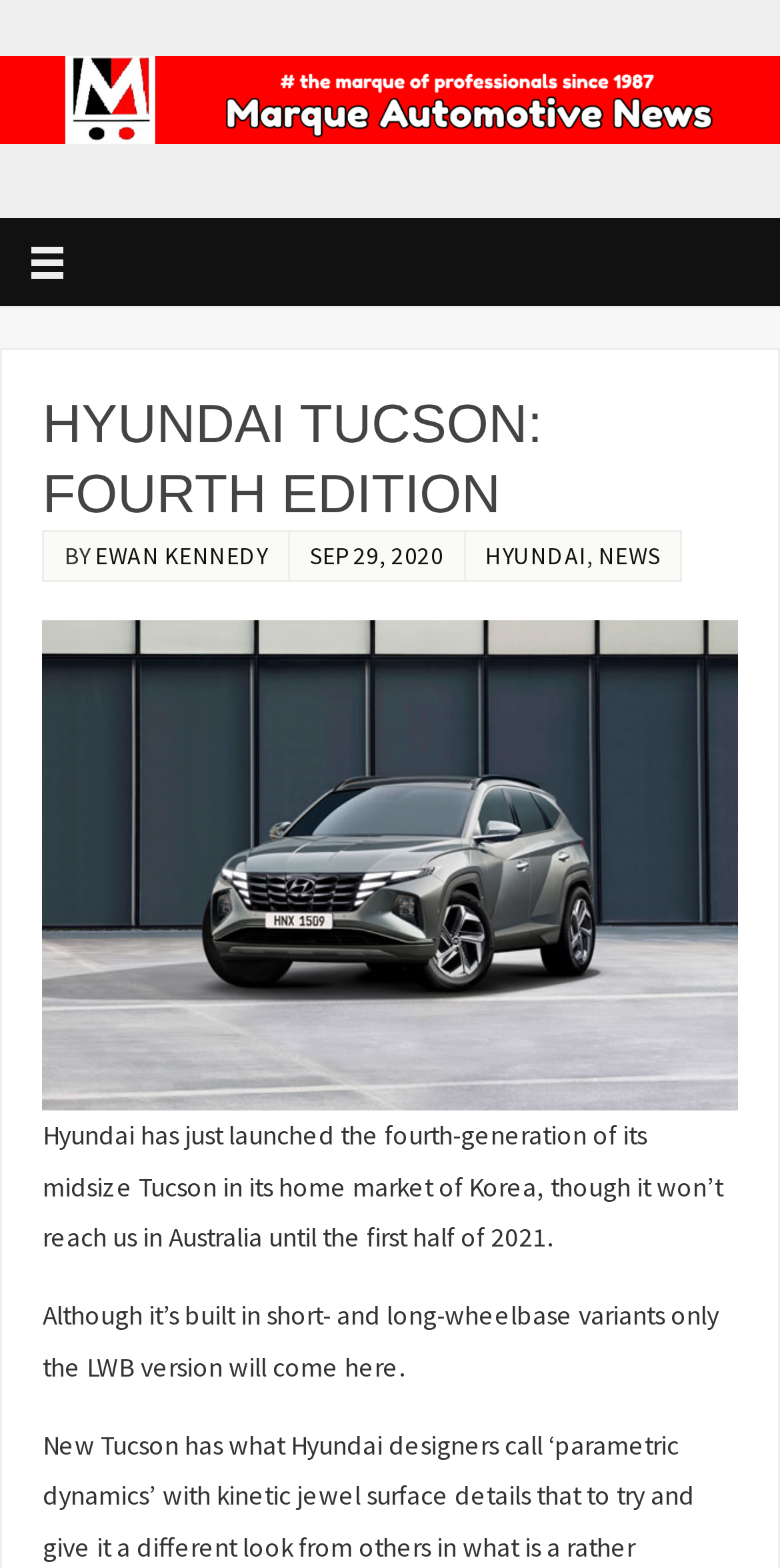What is the name of the author of the article?
Provide a detailed answer to the question using information from the image.

The answer can be found by looking at the link 'EWAN KENNEDY' which is a separate element on the webpage.